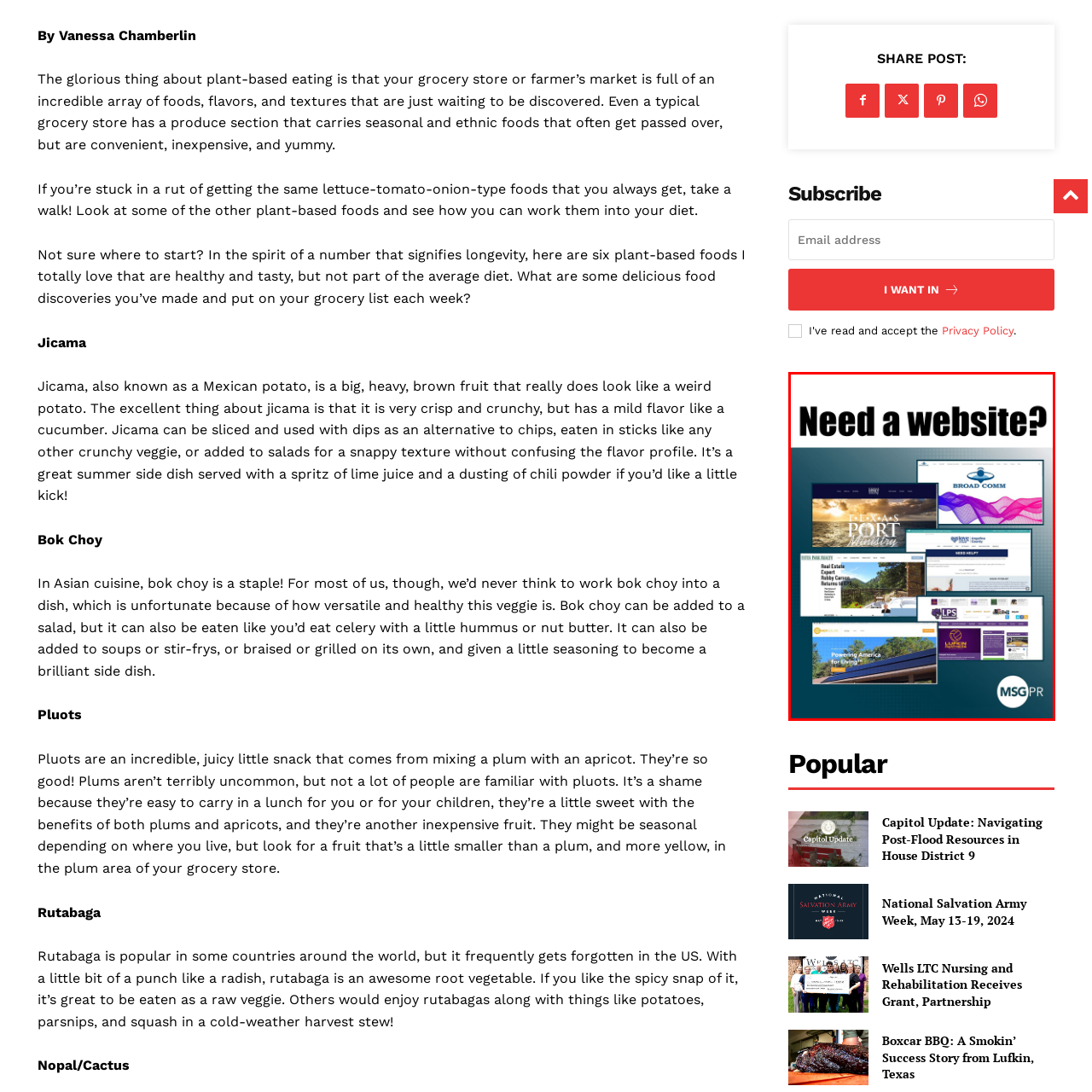Compose a thorough description of the image encased in the red perimeter.

The image showcases a collage of various website designs, emphasizing the services offered by MSGPR, a digital marketing agency. Positioned prominently at the top, the bold text reads, "Need a website?" This invites potential clients to consider developing or updating their online presence. The displayed websites feature a diverse range of styles, indicating MSGPR's versatility in catering to different sectors, such as real estate, public service, and community initiatives. Each design is visually appealing, highlighting user-friendly interfaces and effective branding. In the bottom right corner, the MSGPR logo reinforces the agency's identity, suggesting professionalism and expertise in web development and design.